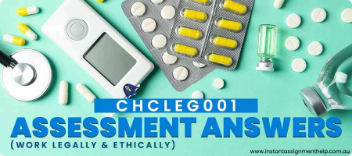Generate an elaborate caption for the image.

The image prominently displays the title "CHCLEG001 ASSESSMENT ANSWERS" highlighted in bold blue letters, emphasizing a focus on legal and ethical practices in assessments. Surrounding the title are various medical and pharmaceutical items, including a digital blood pressure monitor, an open packet of capsules, and several other pills scattered across a soothing turquoise background. This composition not only represents the theme of health and legal assessments but also suggests a professional and educational context. In the lower part of the image, the phrase "WORK LEGALLY & ETHICALLY" reinforces the importance of integrity in academic work, while the website link at the bottom connects viewers to further resources.